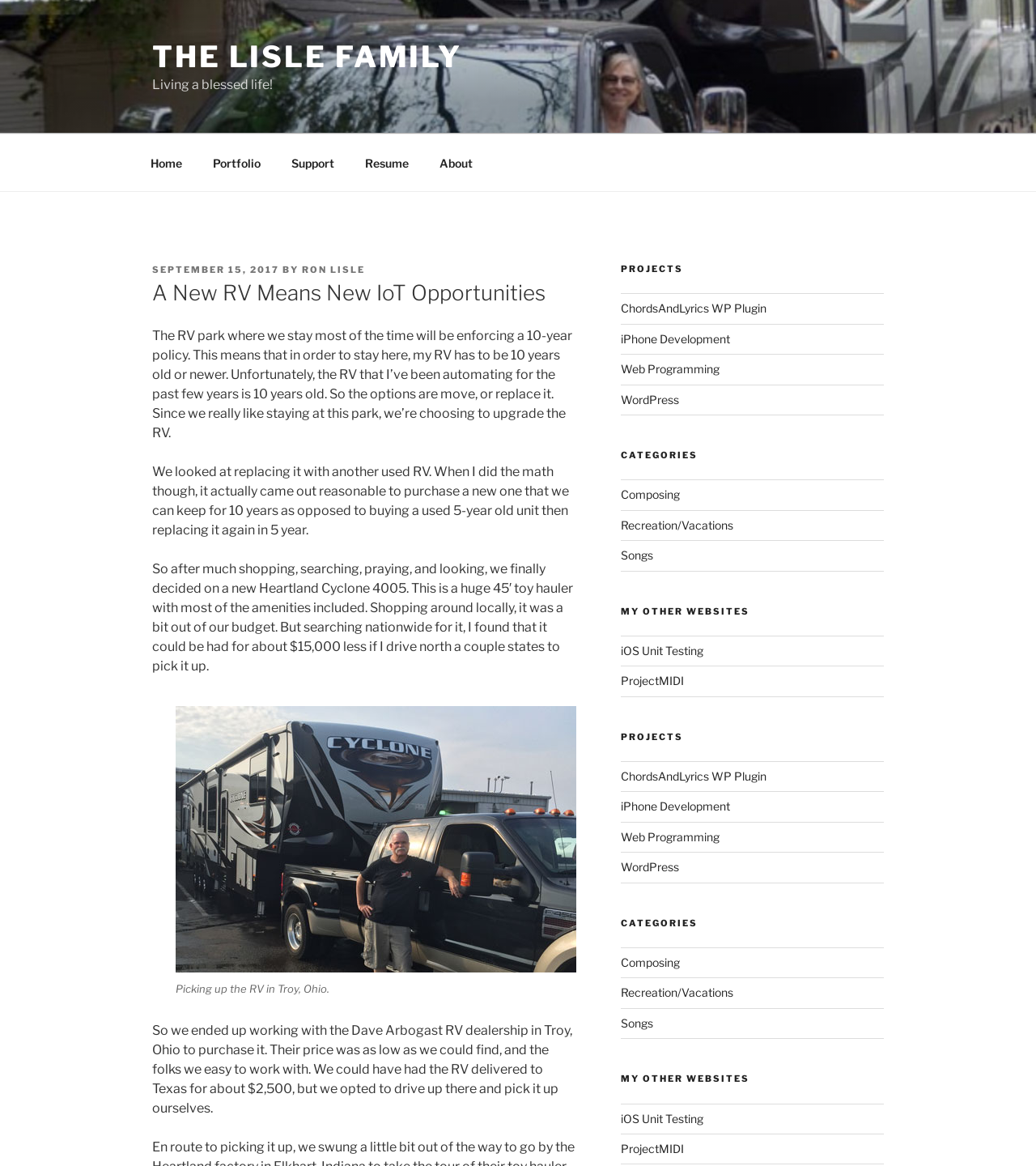What is the name of the family mentioned in the webpage?
Provide a comprehensive and detailed answer to the question.

I found the answer by looking at the top of the webpage, where it says 'A New RV Means New IoT Opportunities – The Lisle Family'. This suggests that the webpage is about the Lisle Family.